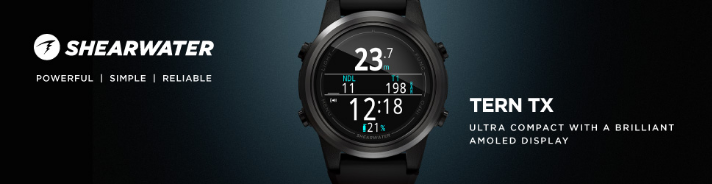Interpret the image and provide an in-depth description.

The image features the Shearwater TERN TX, a cutting-edge dive computer designed for underwater explorers. The watch showcases a sleek, modern design with a black casing and a brilliant AMOLED display, making it both functional and aesthetically pleasing. Prominently displayed is a series of critical diving statistics, including a depth reading of 23.7 meters and a time of 12:18. Additional data points, such as nitrogen levels, provide divers with essential information for safe and effective underwater navigation. The branding highlights the watch's attributes: "Powerful | Simple | Reliable," underlining its user-friendly design and robust performance. Ideal for both casual divers and professionals, the TERN TX is engineered to enhance the diving experience.